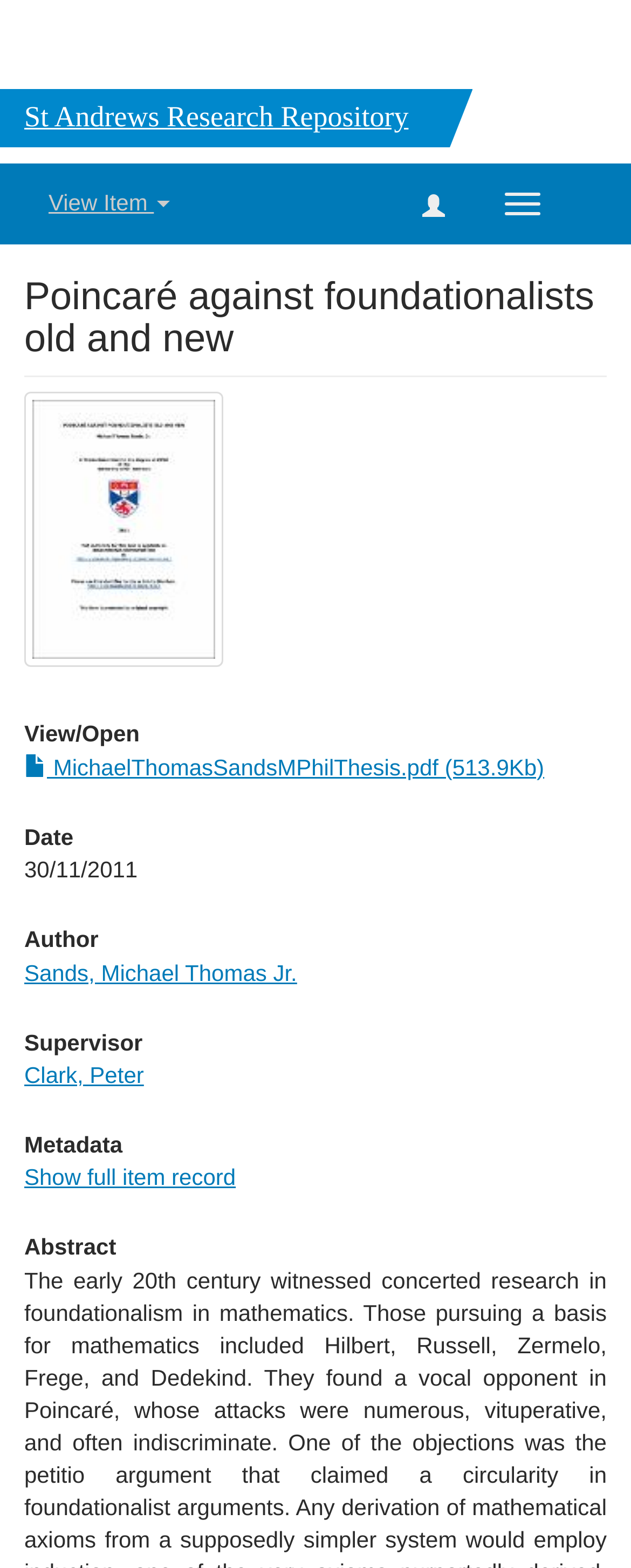Indicate the bounding box coordinates of the clickable region to achieve the following instruction: "View the abstract."

[0.038, 0.788, 0.962, 0.804]